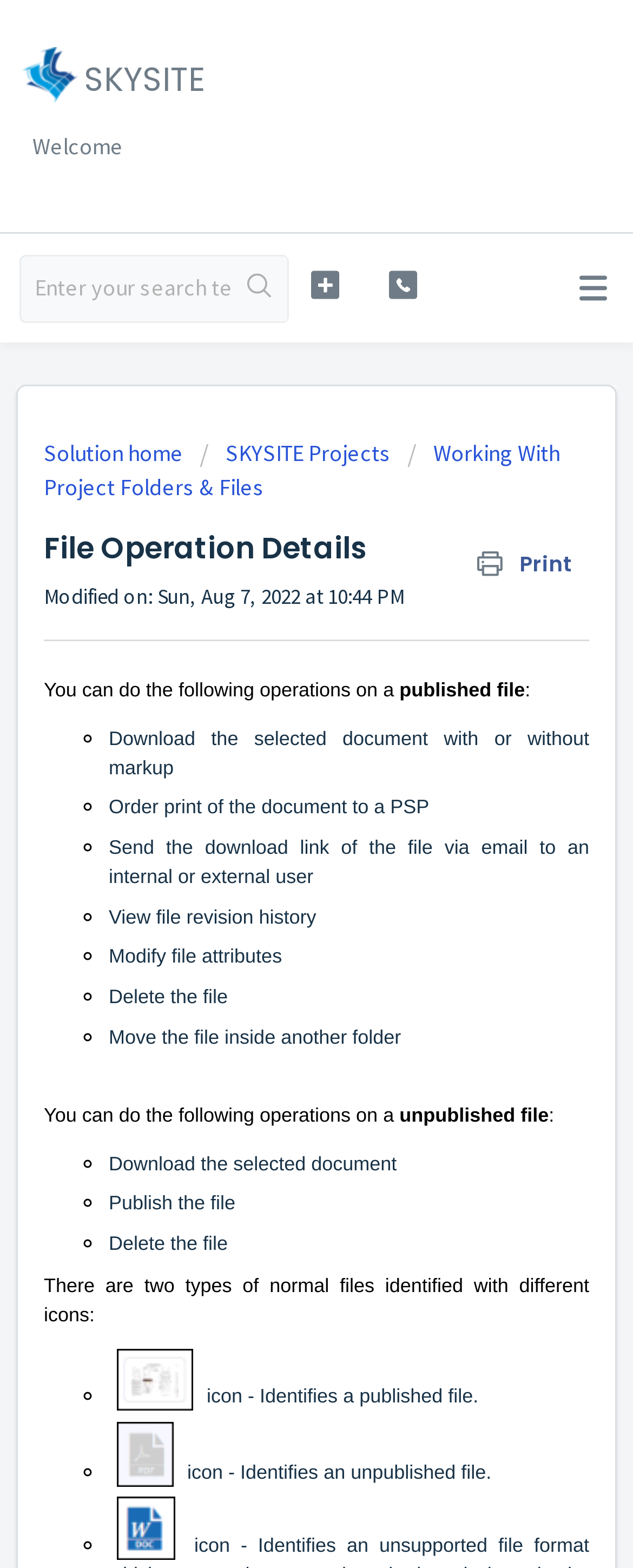Can you find the bounding box coordinates of the area I should click to execute the following instruction: "Click the 'Download' link"?

[0.364, 0.305, 0.446, 0.338]